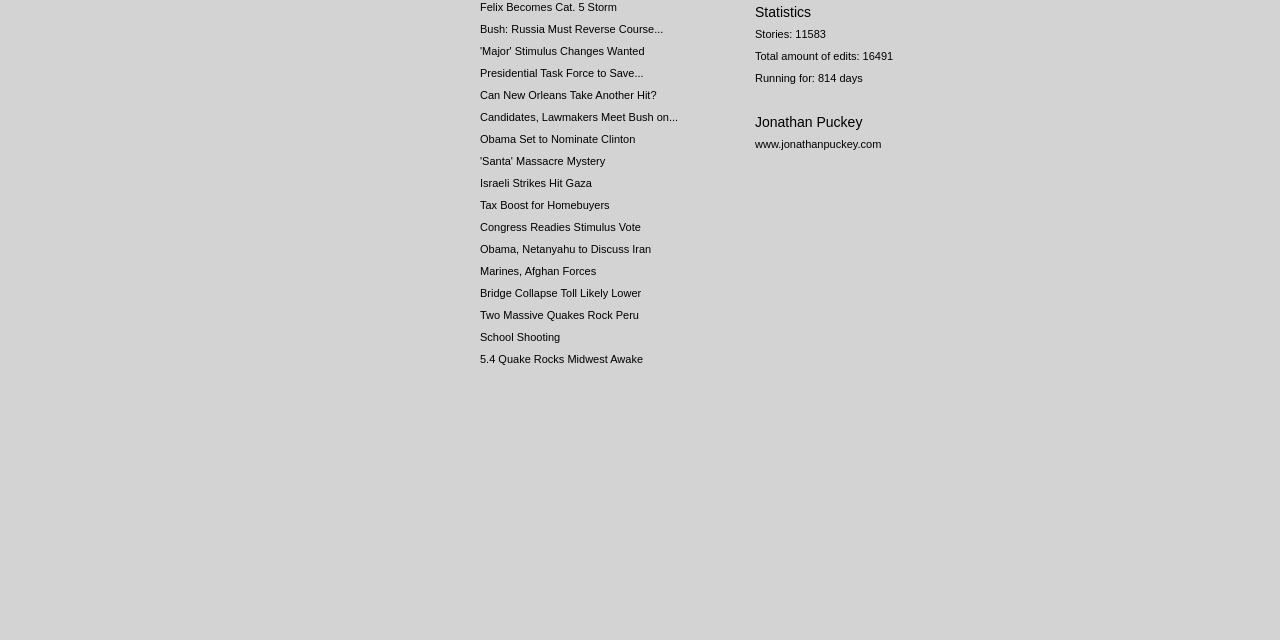Provide the bounding box coordinates of the HTML element this sentence describes: "School Shooting". The bounding box coordinates consist of four float numbers between 0 and 1, i.e., [left, top, right, bottom].

[0.375, 0.517, 0.438, 0.536]